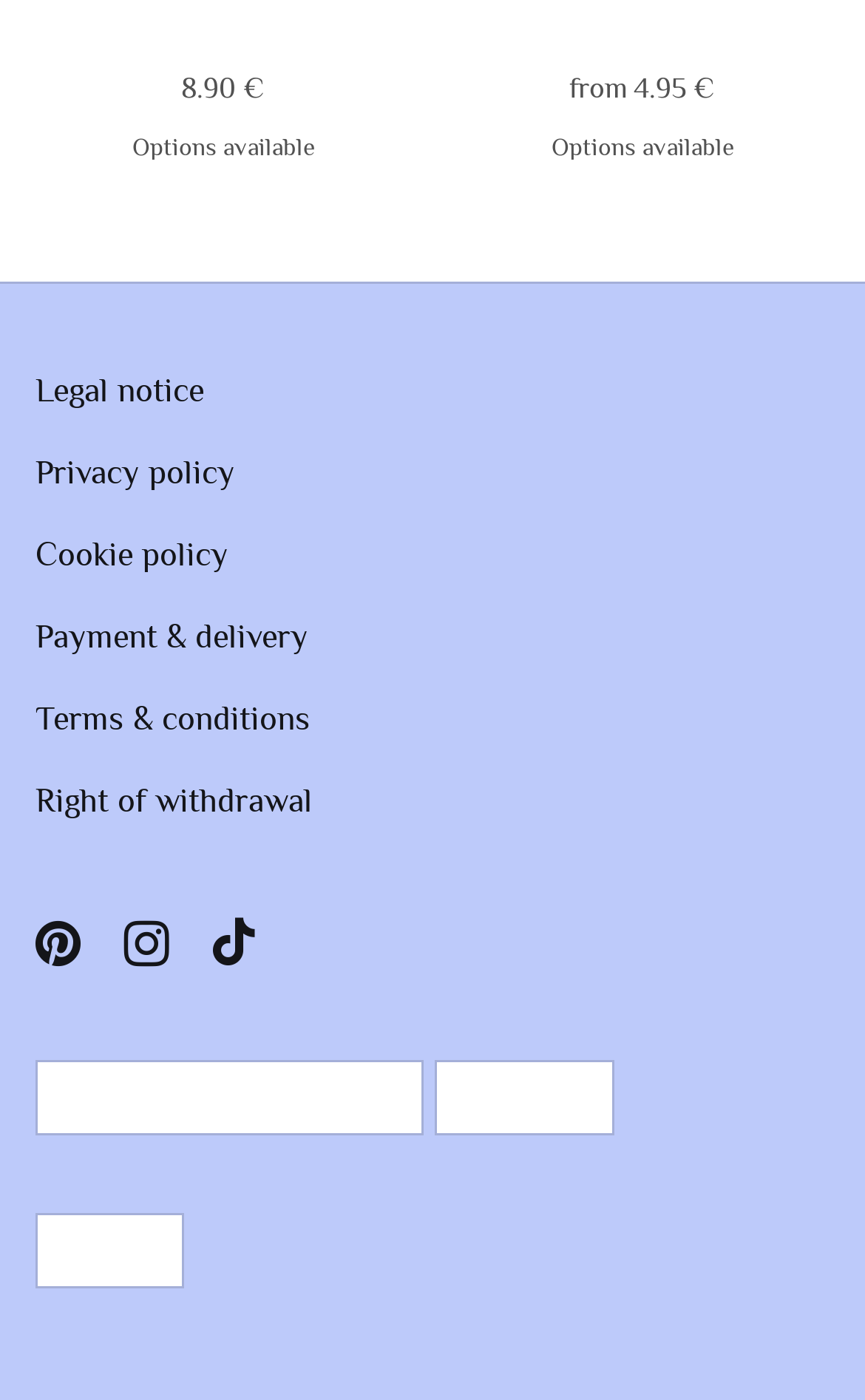Please specify the bounding box coordinates of the clickable region to carry out the following instruction: "View options available". The coordinates should be four float numbers between 0 and 1, in the format [left, top, right, bottom].

[0.153, 0.094, 0.363, 0.113]